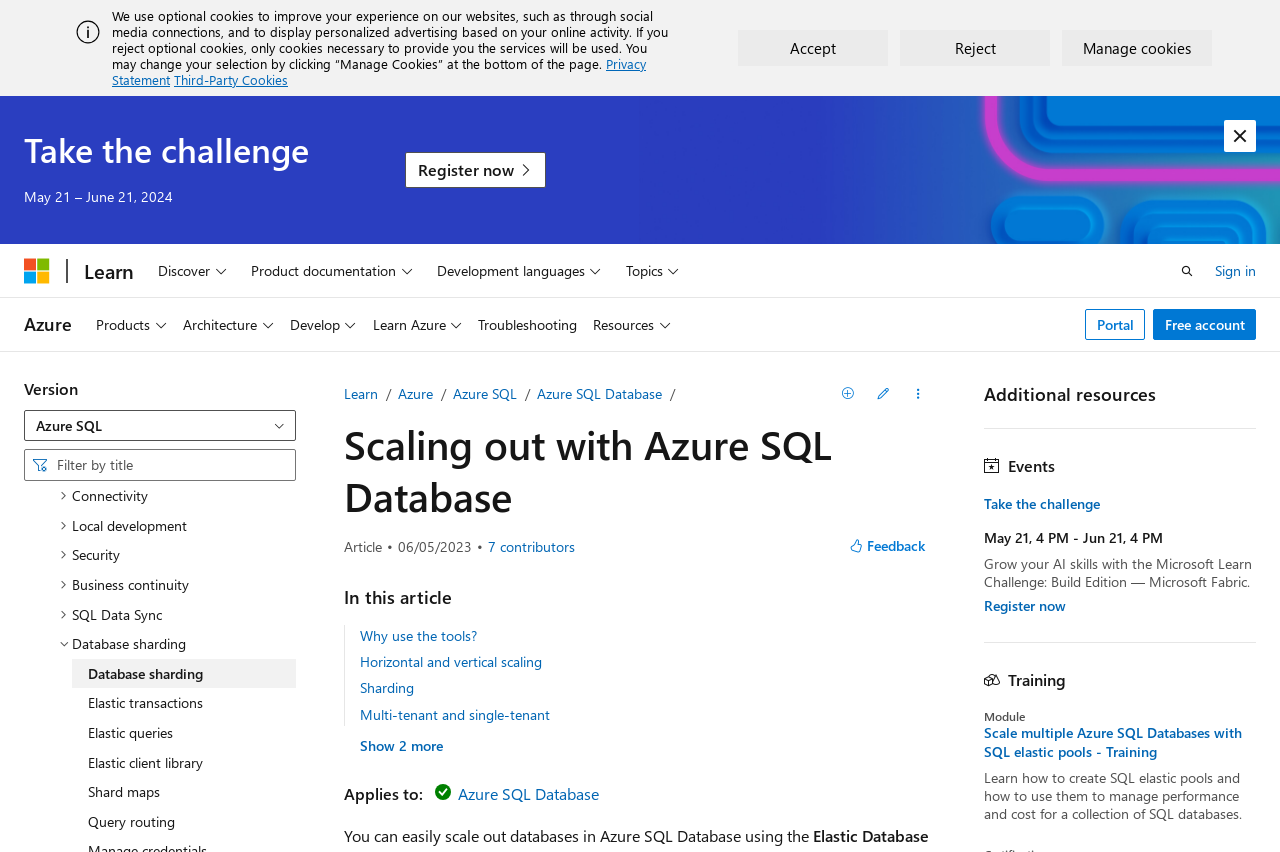What is the 'Search' function for?
Using the details shown in the screenshot, provide a comprehensive answer to the question.

The 'Search' function is a combobox that allows users to search for specific topics or keywords, and the search results are likely to be documentation or tutorials related to Azure SQL Database.